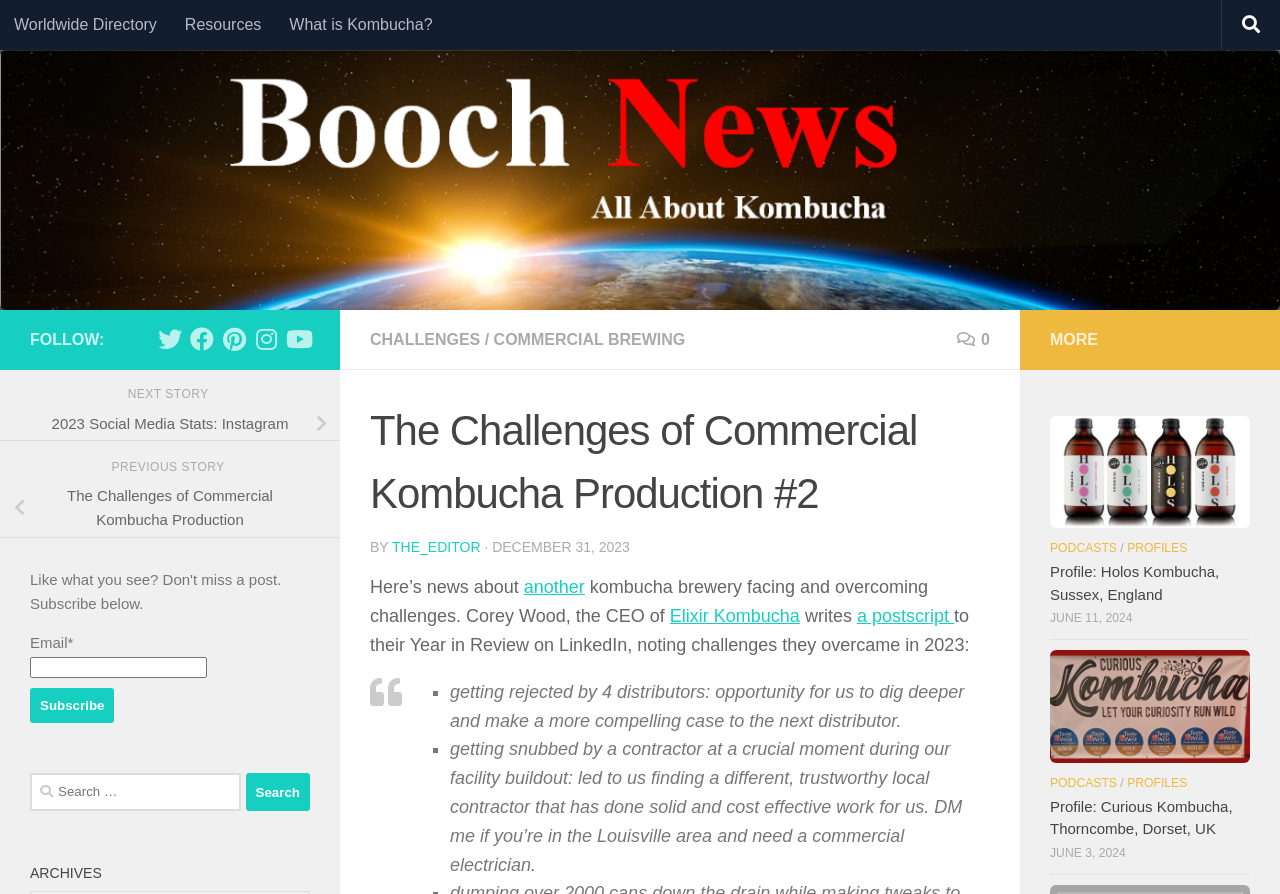Locate the bounding box coordinates of the clickable area to execute the instruction: "Subscribe to the newsletter". Provide the coordinates as four float numbers between 0 and 1, represented as [left, top, right, bottom].

[0.023, 0.77, 0.089, 0.809]